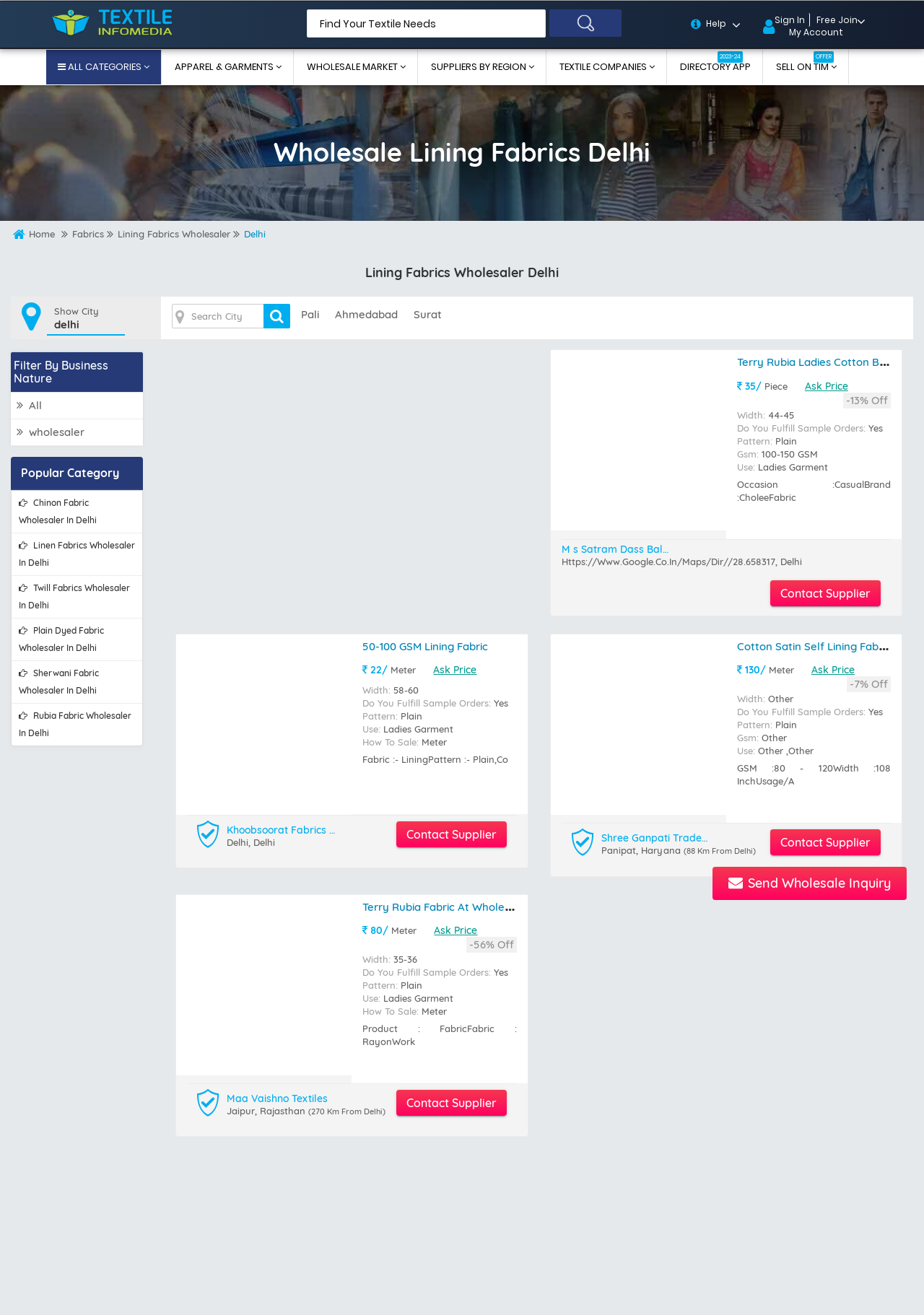Locate the bounding box for the described UI element: "Ask Price". Ensure the coordinates are four float numbers between 0 and 1, formatted as [left, top, right, bottom].

[0.862, 0.503, 0.925, 0.515]